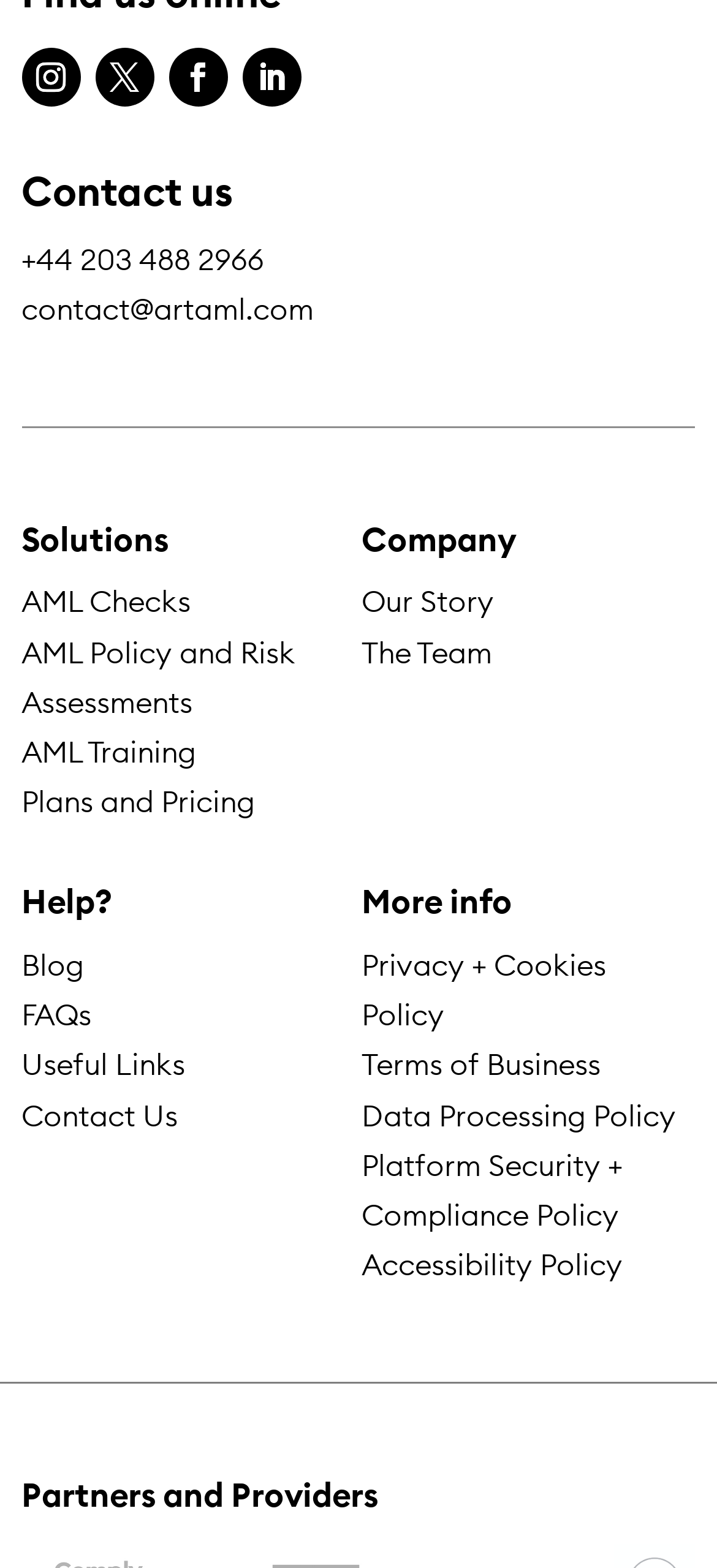What is the second company information?
Using the information presented in the image, please offer a detailed response to the question.

I found the company information by looking at the link elements under the 'Company' heading, and the second information is explicitly stated as 'The Team'.